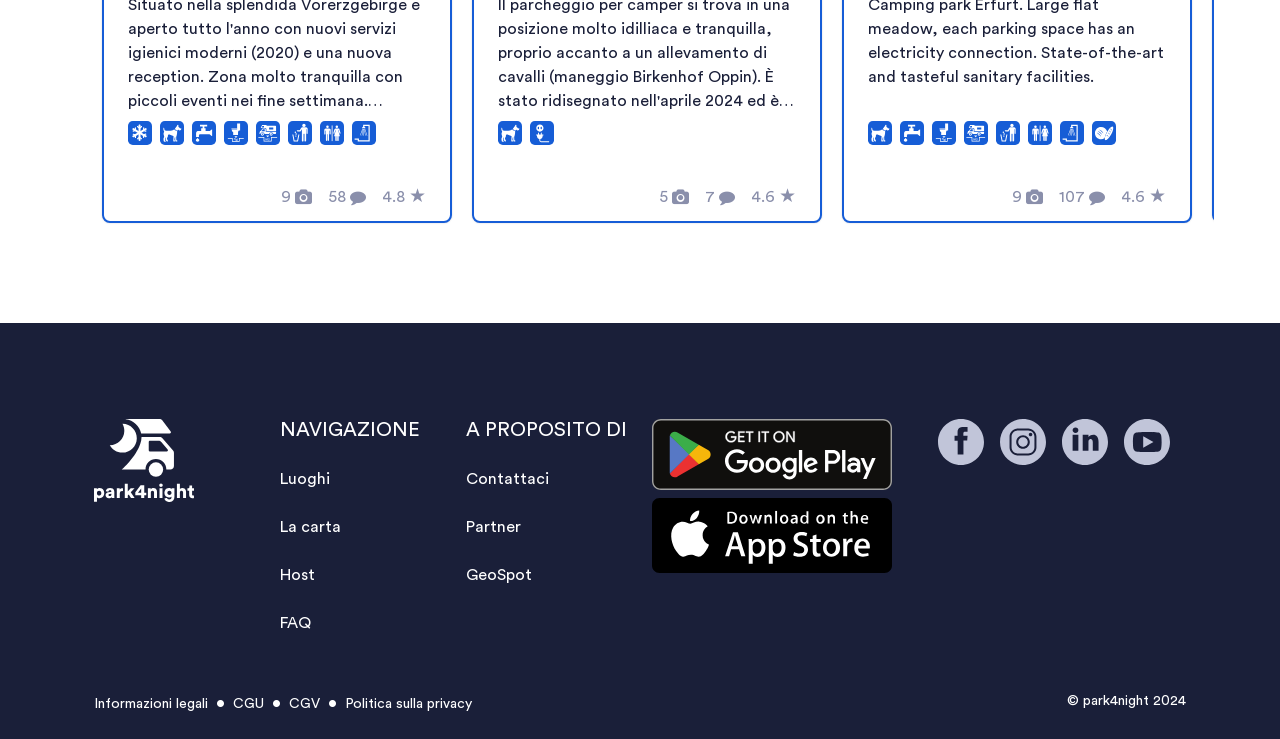Predict the bounding box of the UI element based on this description: "alt="park-for-night-logo-white"".

[0.073, 0.61, 0.152, 0.632]